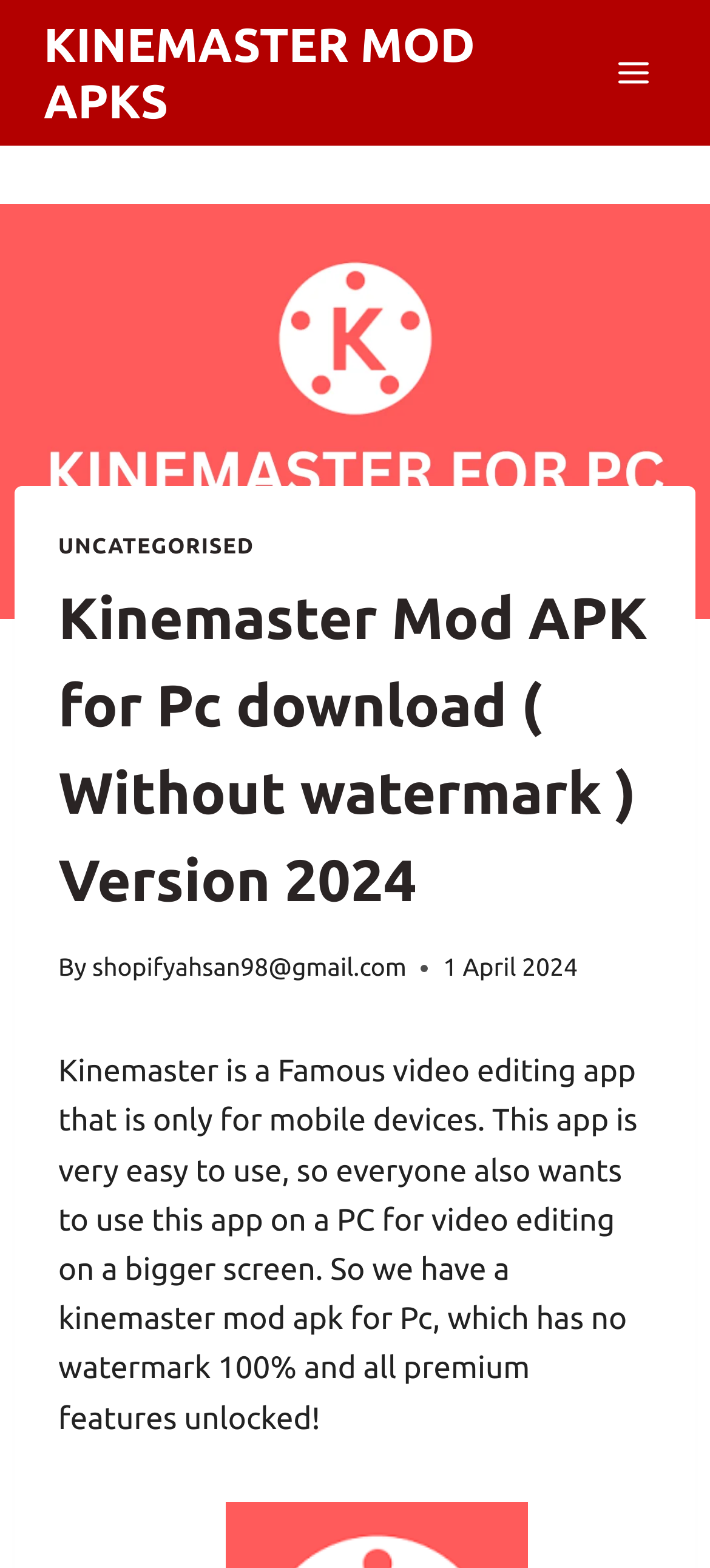What is the purpose of the Kinemaster mod apk?
Using the screenshot, give a one-word or short phrase answer.

Video editing on PC